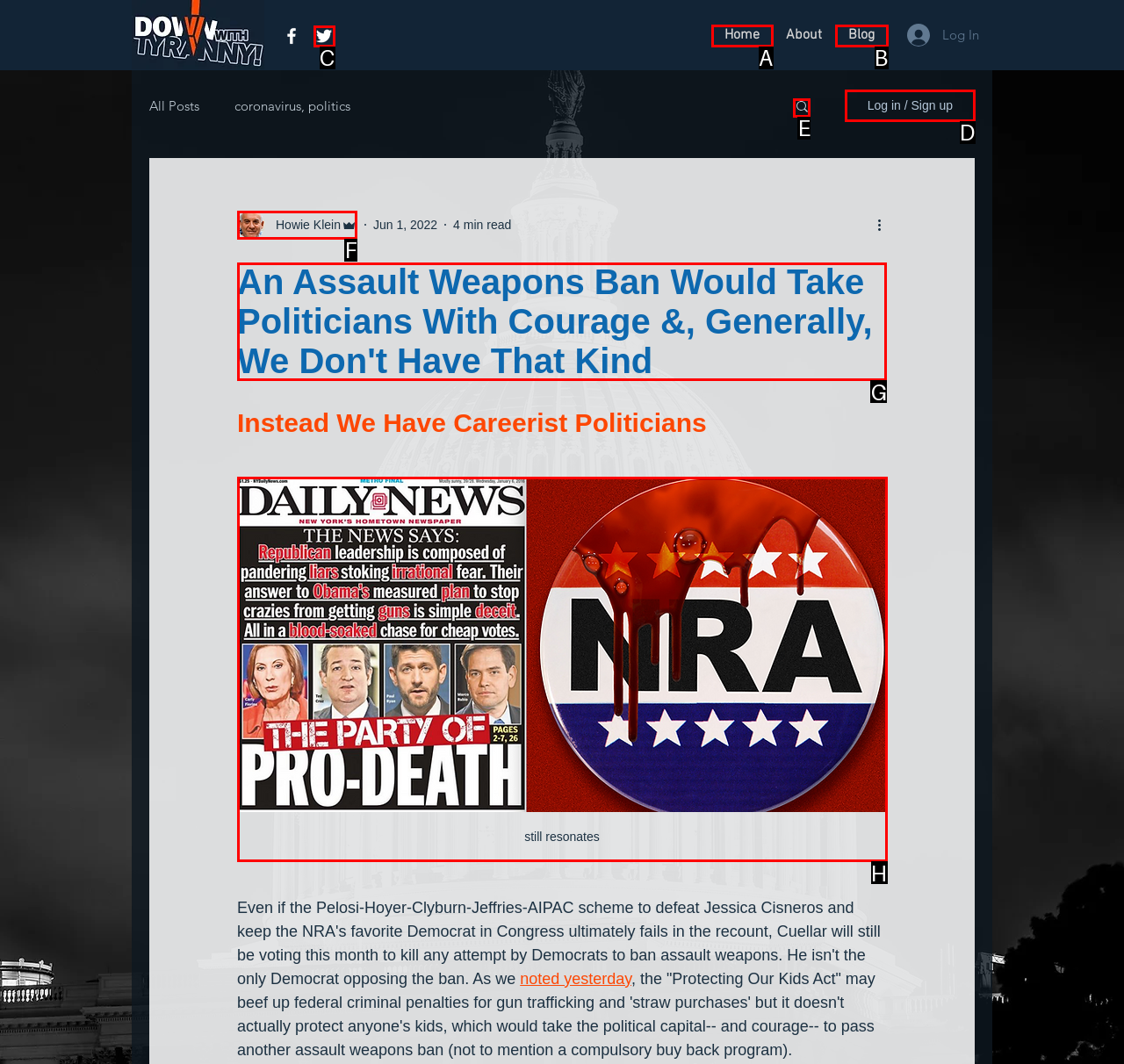Identify the correct UI element to click for the following task: Read the blog post Choose the option's letter based on the given choices.

G